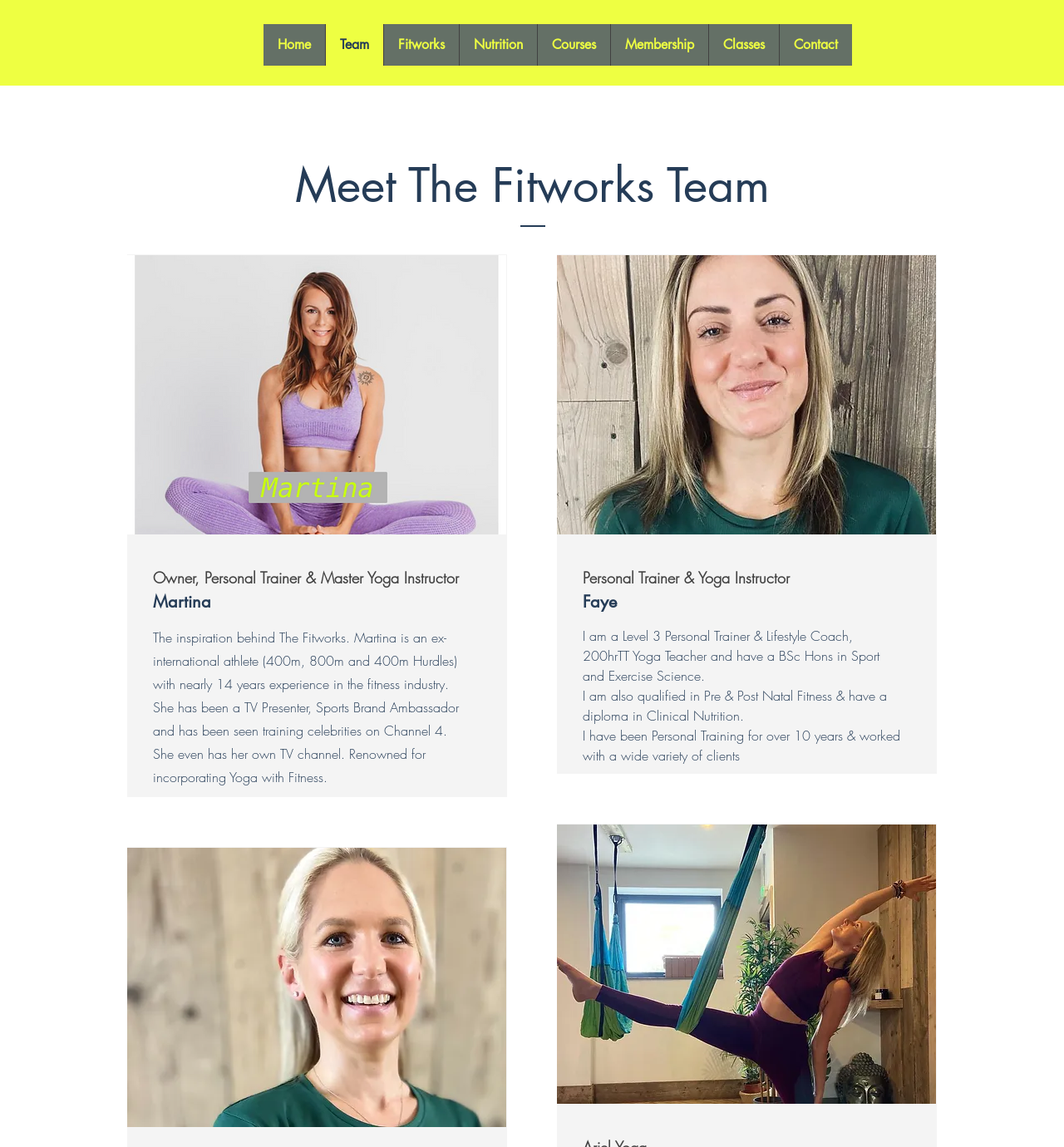Provide a short, one-word or phrase answer to the question below:
What is the purpose of the link 'Membership'?

To learn about membership options